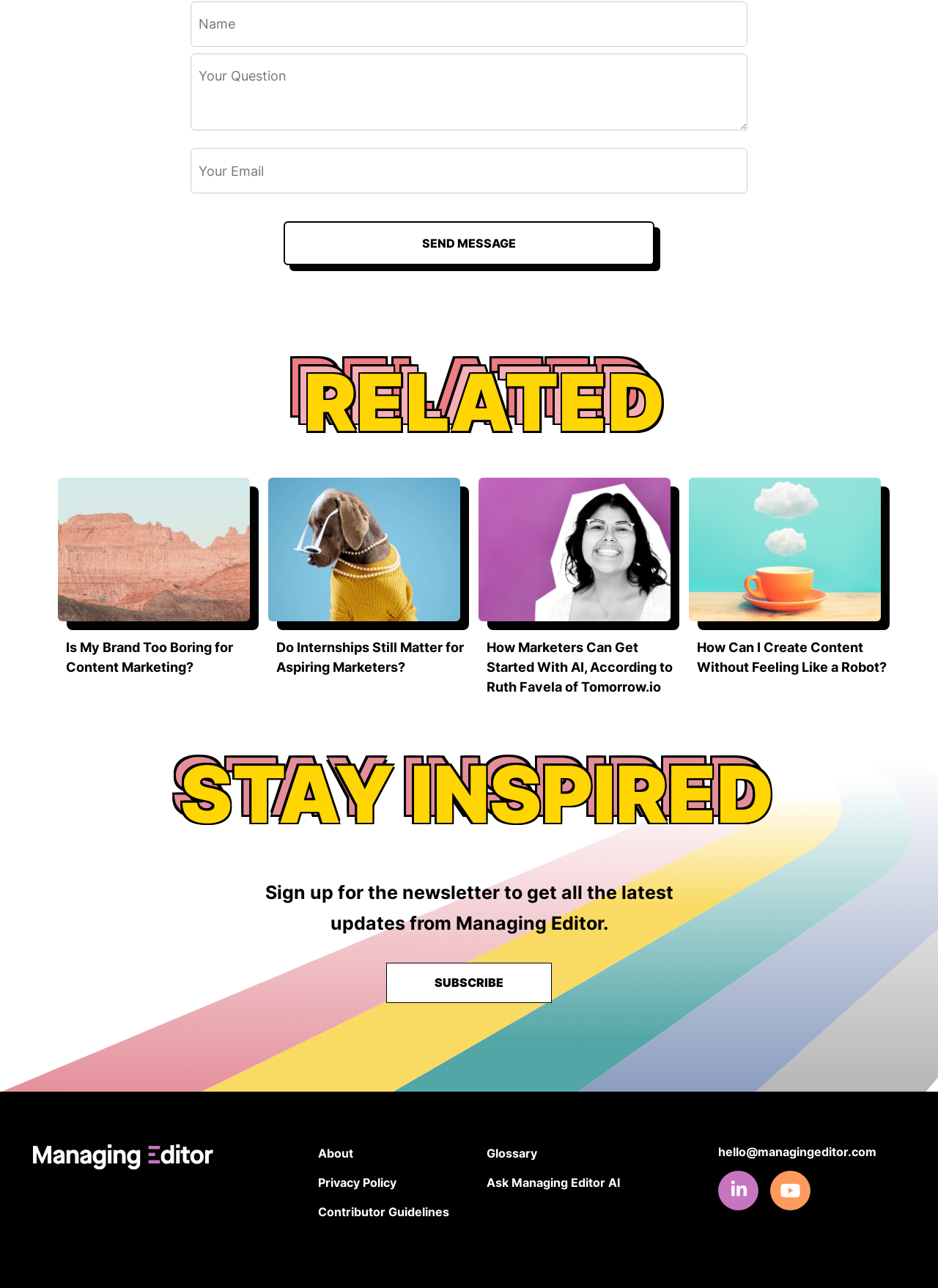Specify the bounding box coordinates of the element's region that should be clicked to achieve the following instruction: "Choose 'Interface > Attributes'". The bounding box coordinates consist of four float numbers between 0 and 1, in the format [left, top, right, bottom].

None